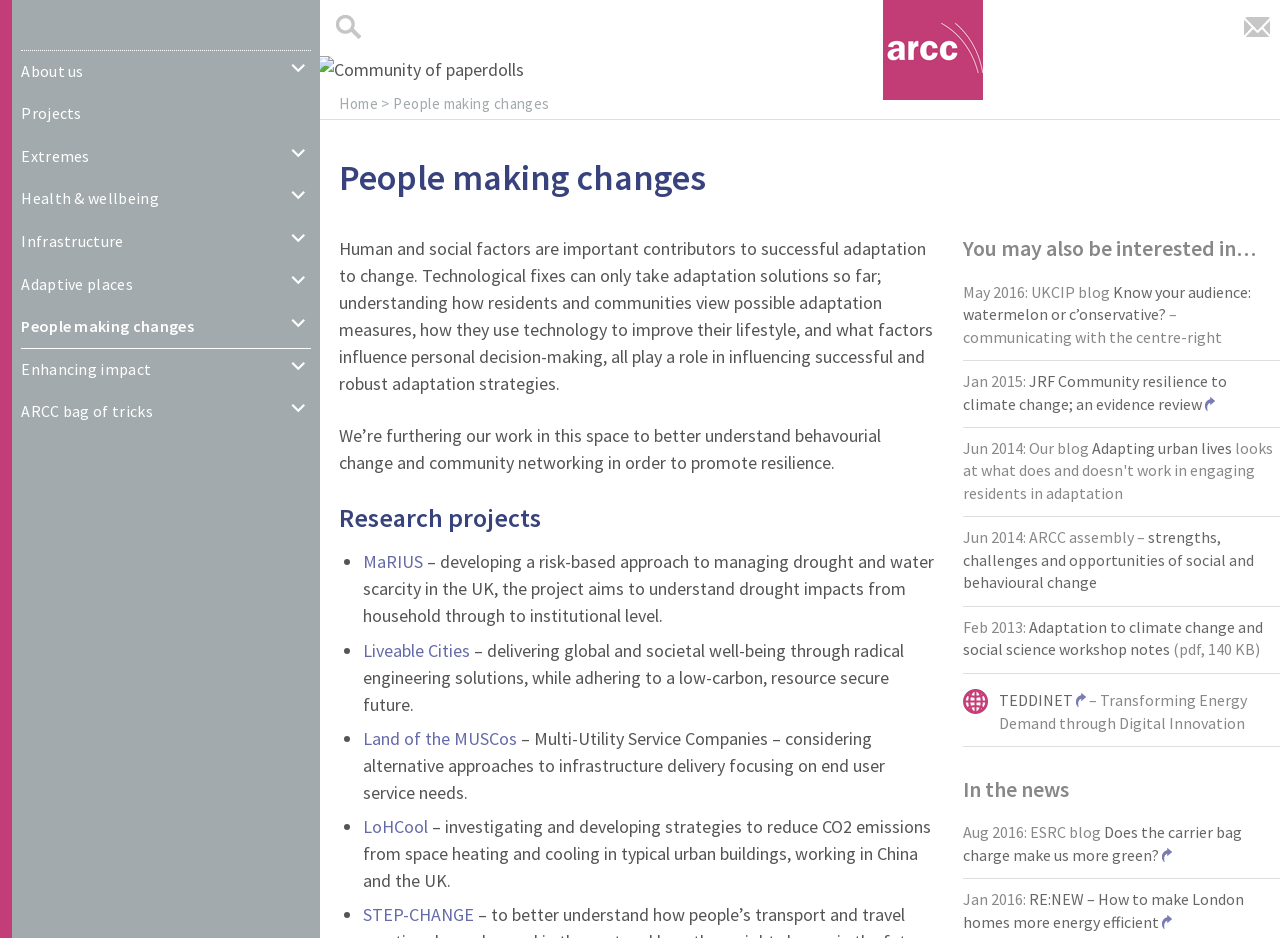Determine the main heading text of the webpage.

People making changes